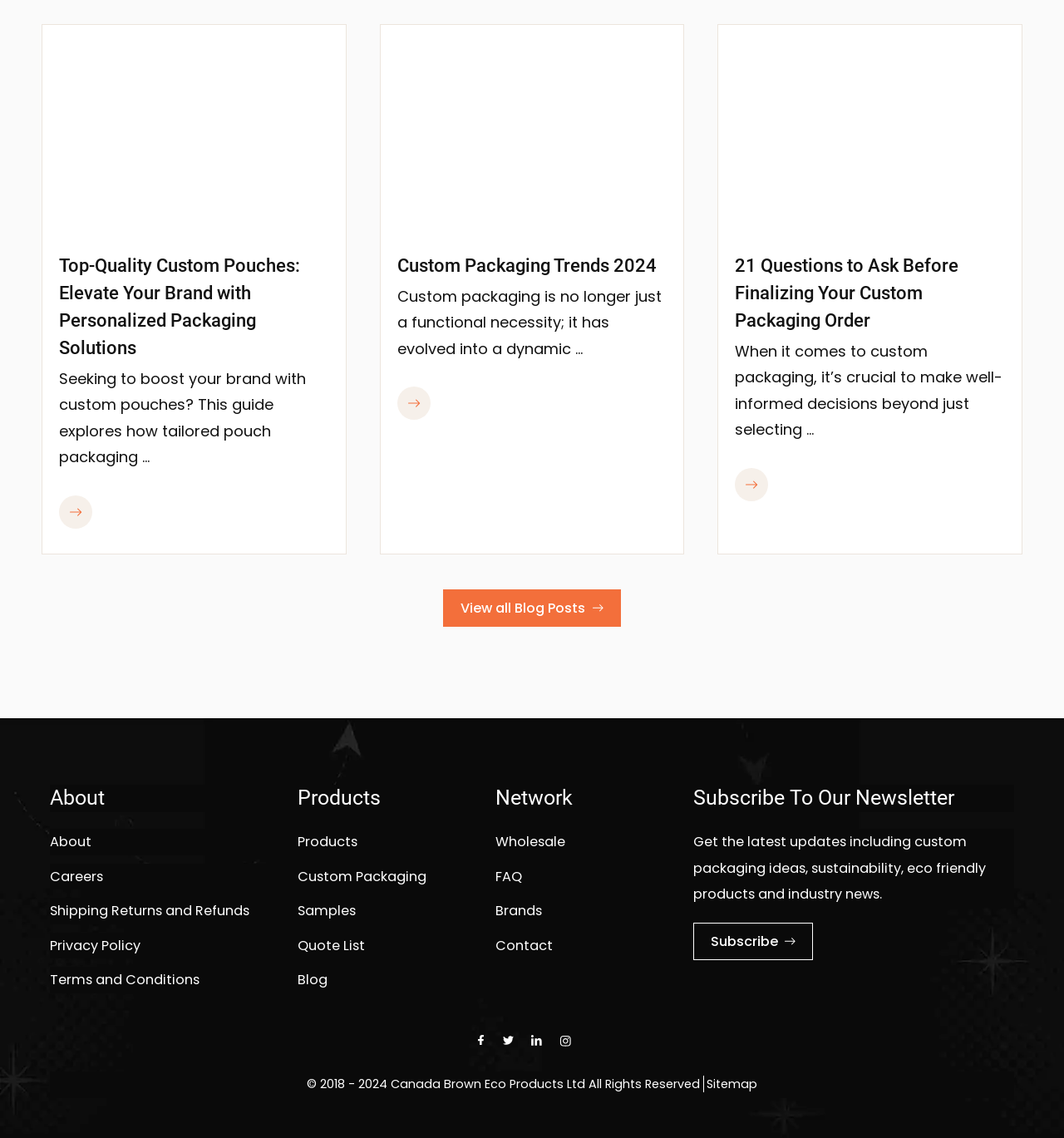What is the purpose of the 'Subscribe To Our Newsletter' section?
We need a detailed and meticulous answer to the question.

The 'Subscribe To Our Newsletter' section appears to be a call-to-action to encourage users to subscribe to the website's newsletter, which promises to provide 'the latest updates including custom packaging ideas, sustainability, eco-friendly products, and industry news'.